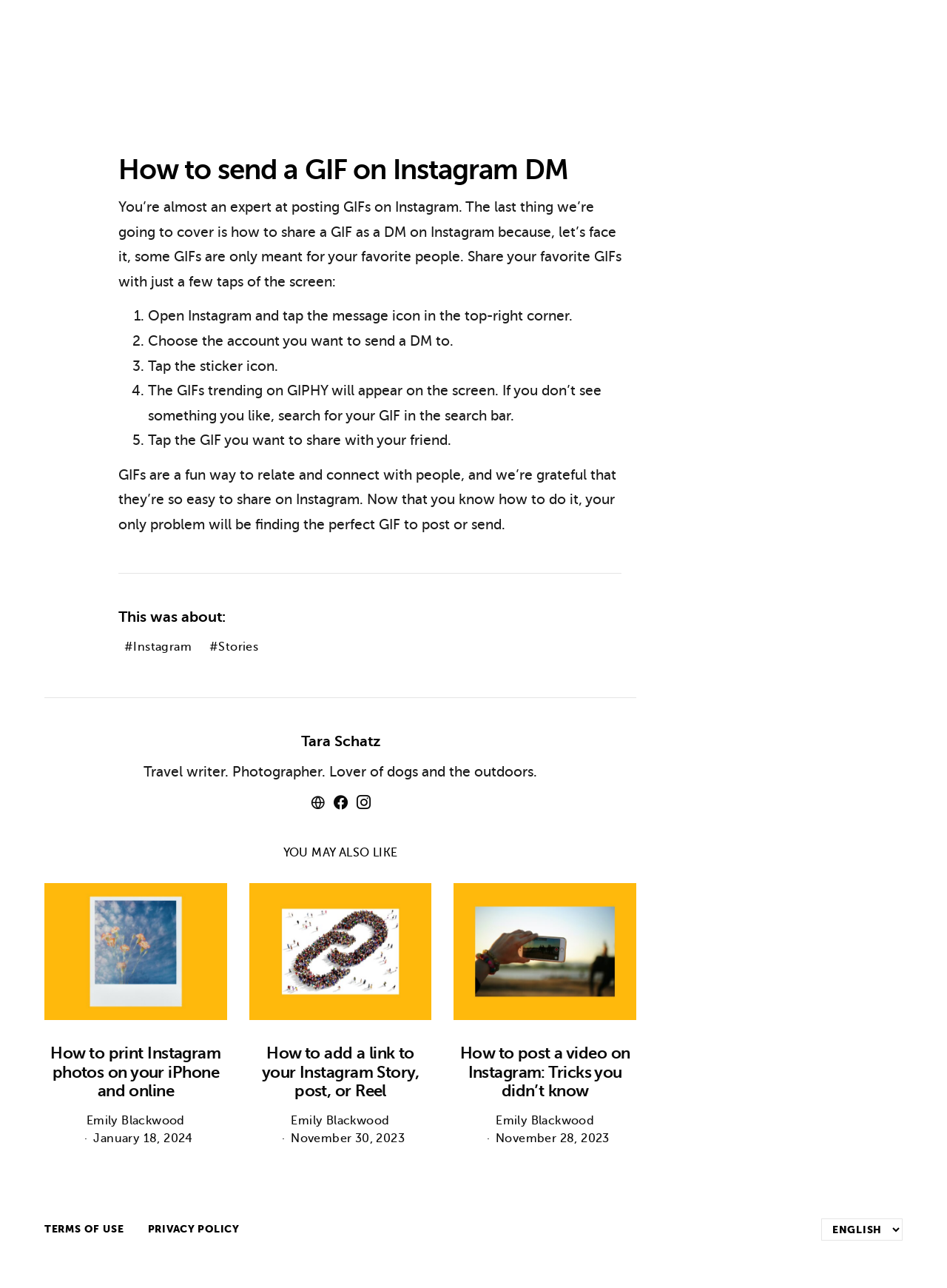Please locate the bounding box coordinates of the element that needs to be clicked to achieve the following instruction: "Read the article about adding a link to your Instagram Story". The coordinates should be four float numbers between 0 and 1, i.e., [left, top, right, bottom].

[0.329, 0.735, 0.39, 0.744]